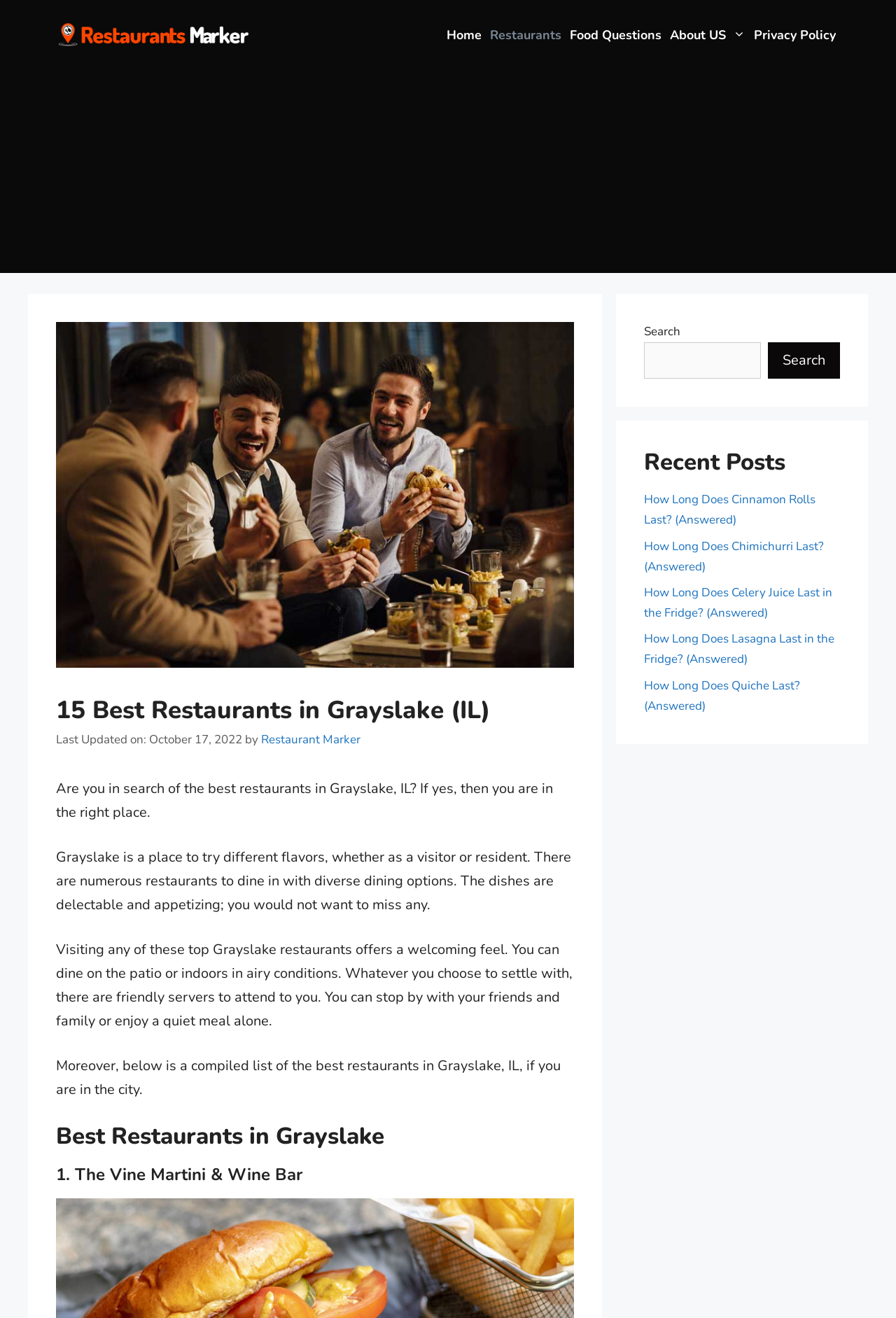Determine the bounding box coordinates of the clickable element to complete this instruction: "Search for a keyword". Provide the coordinates in the format of four float numbers between 0 and 1, [left, top, right, bottom].

[0.719, 0.26, 0.849, 0.287]